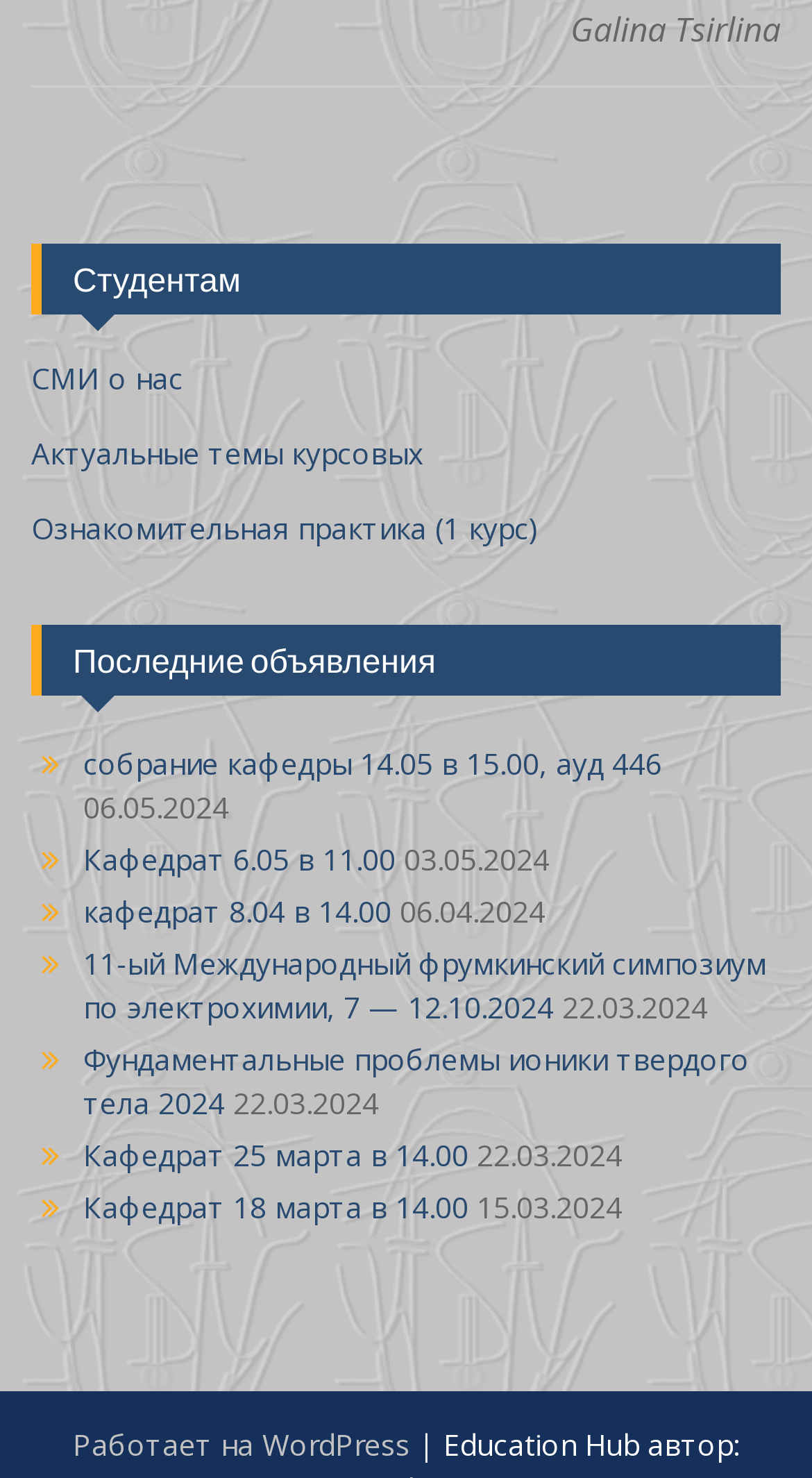What is the platform used to create the webpage?
Please provide a comprehensive answer to the question based on the webpage screenshot.

The webpage mentions 'Работает на WordPress' at the bottom, which indicates that the webpage is created using the WordPress platform.